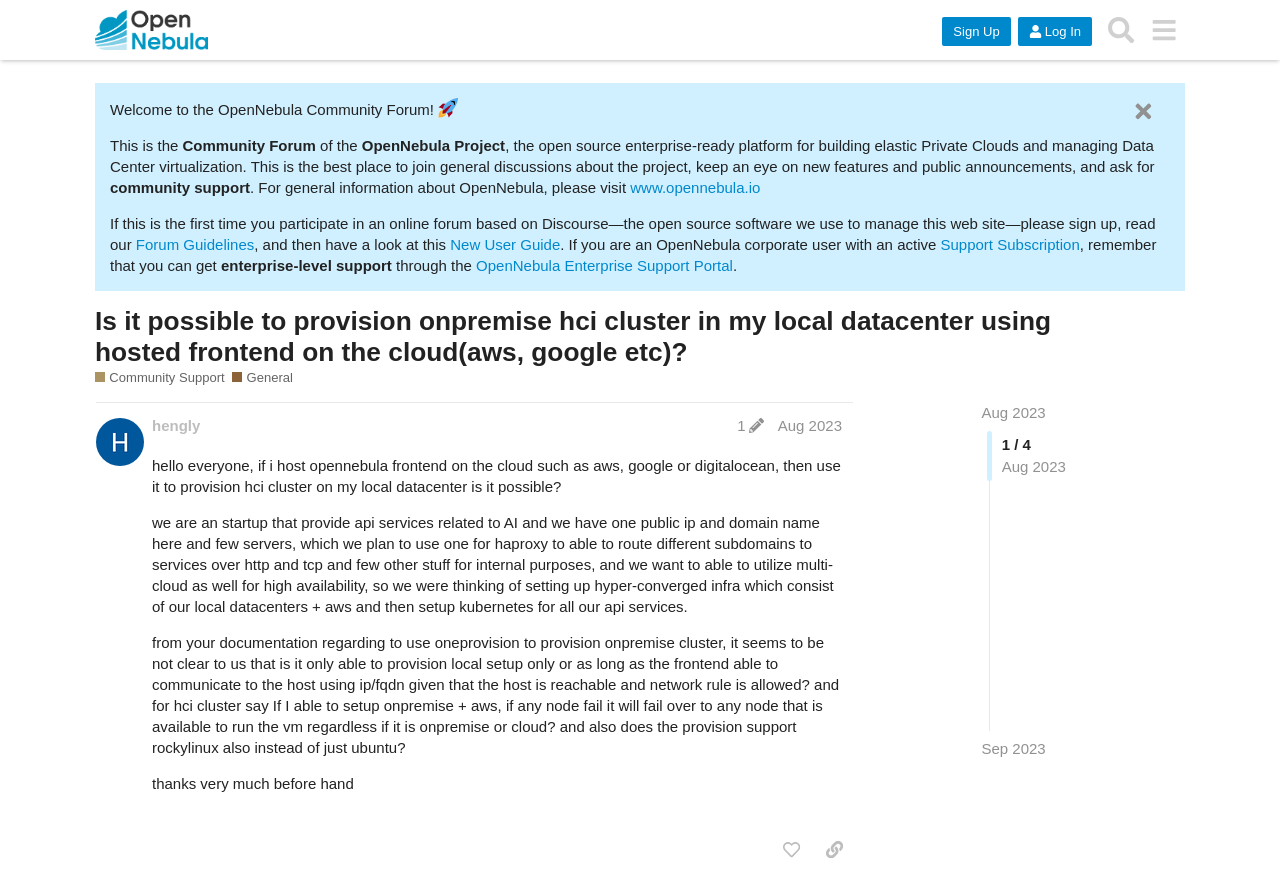Kindly respond to the following question with a single word or a brief phrase: 
What is the name of the community forum?

OpenNebula Community Forum